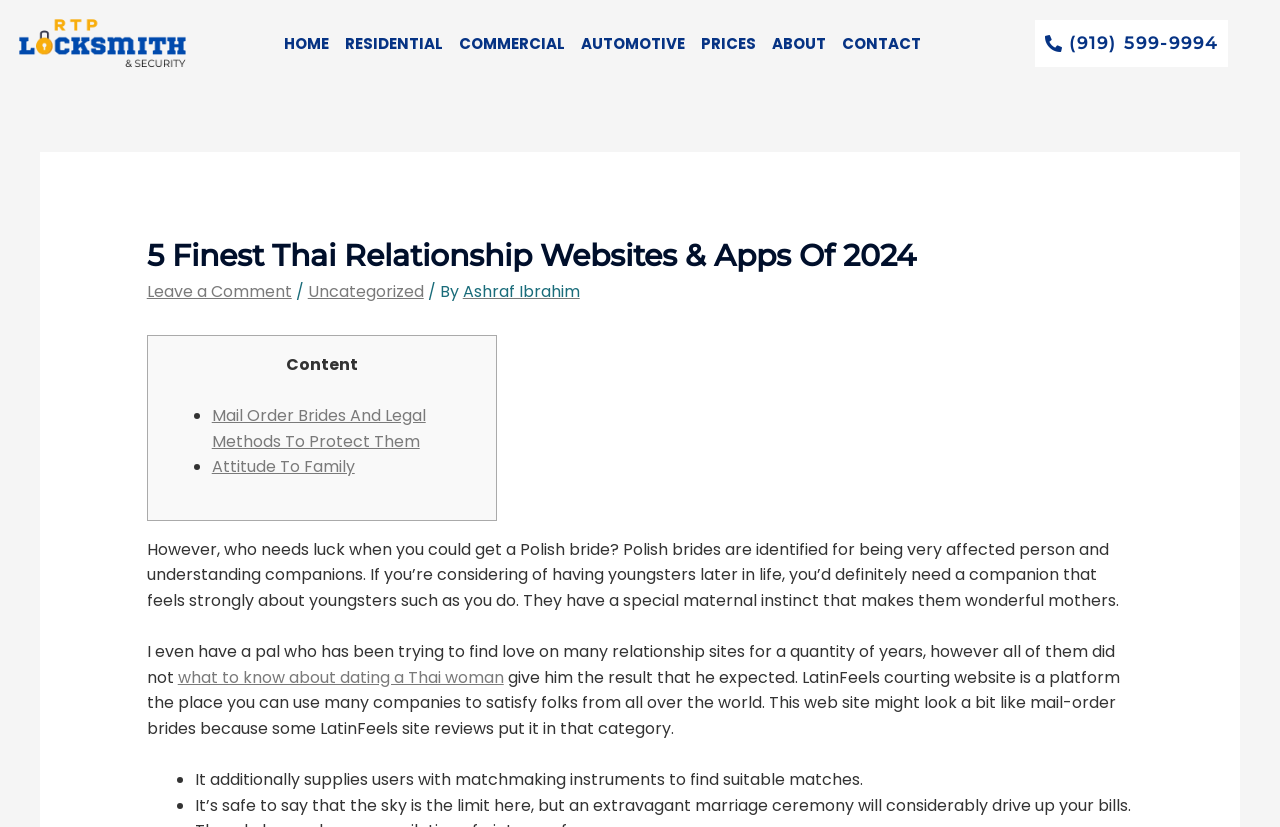Identify the bounding box coordinates of the section that should be clicked to achieve the task described: "Click CONTACT".

[0.652, 0.026, 0.726, 0.08]